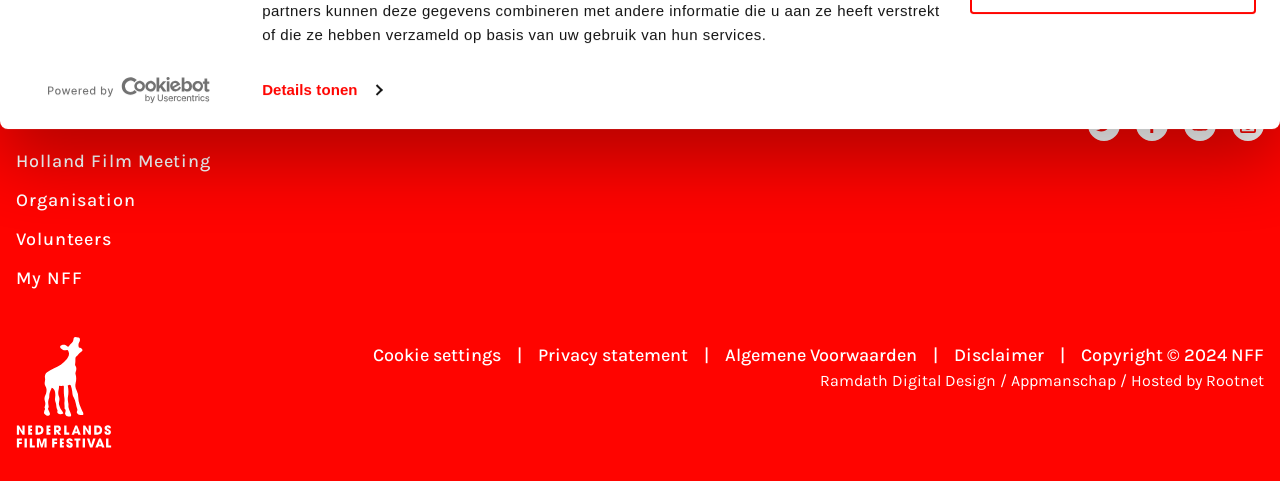Provide a brief response to the question below using one word or phrase:
How many social media links are present?

4